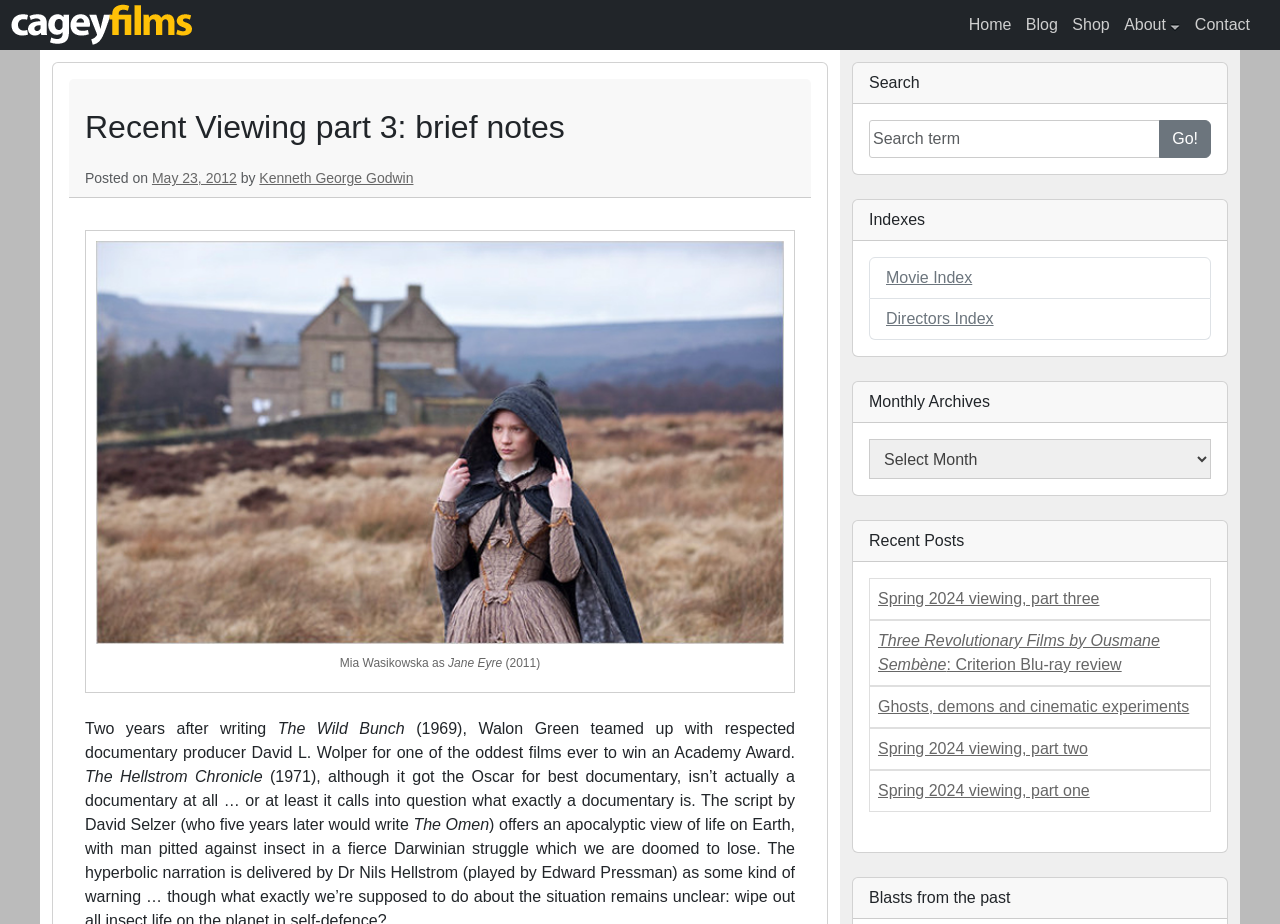What is the name of the documentary mentioned in the blog post?
Please give a detailed and elaborate explanation in response to the question.

I found the answer by reading the text content of the blog post and finding the sentence that mentions 'The Hellstrom Chronicle' as a documentary.